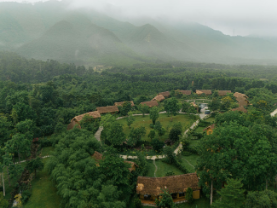Give a one-word or one-phrase response to the question:
What is the purpose of this destination?

relaxation and wellness